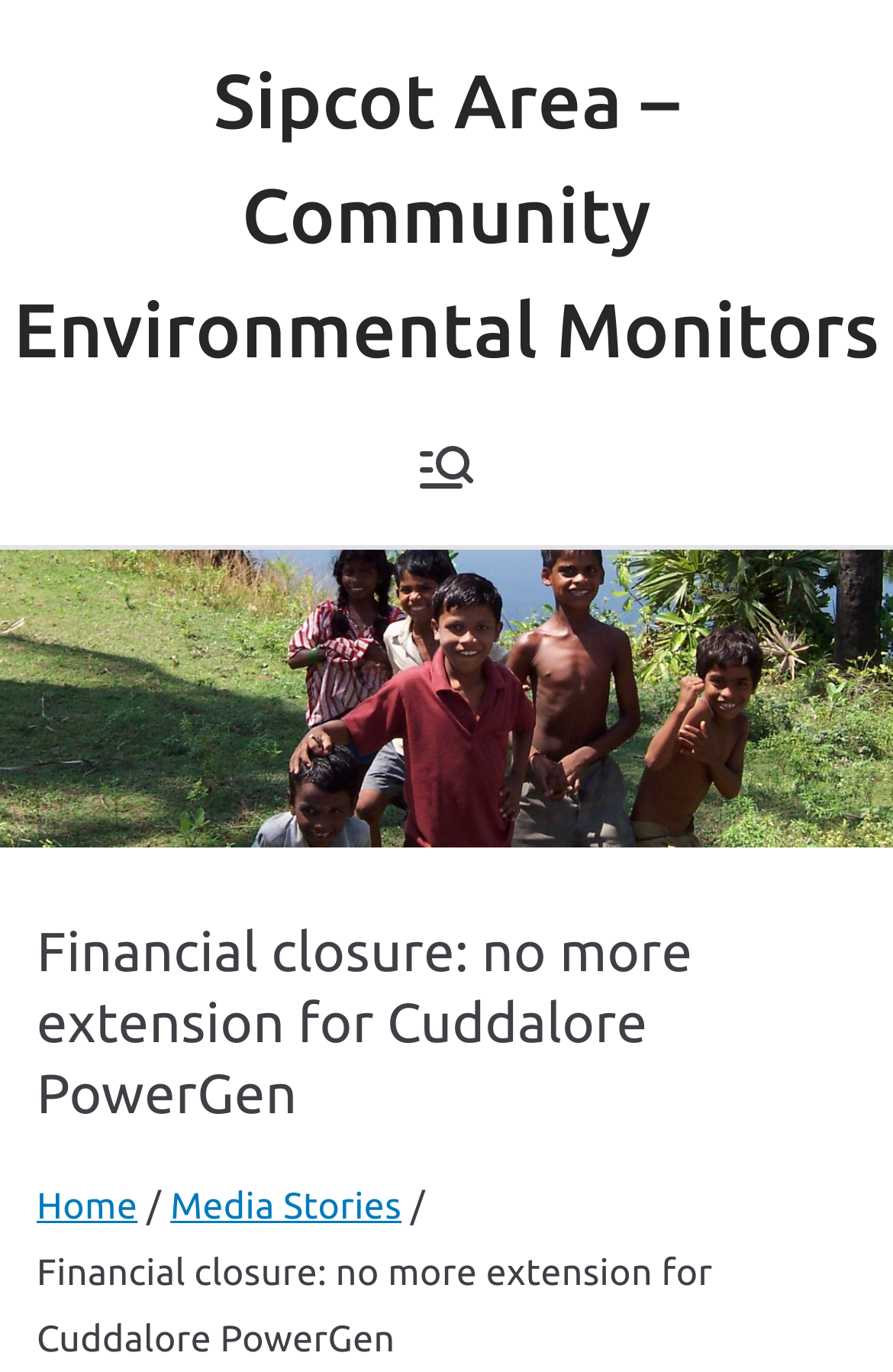How many links are there in the primary menu?
Based on the image content, provide your answer in one word or a short phrase.

3